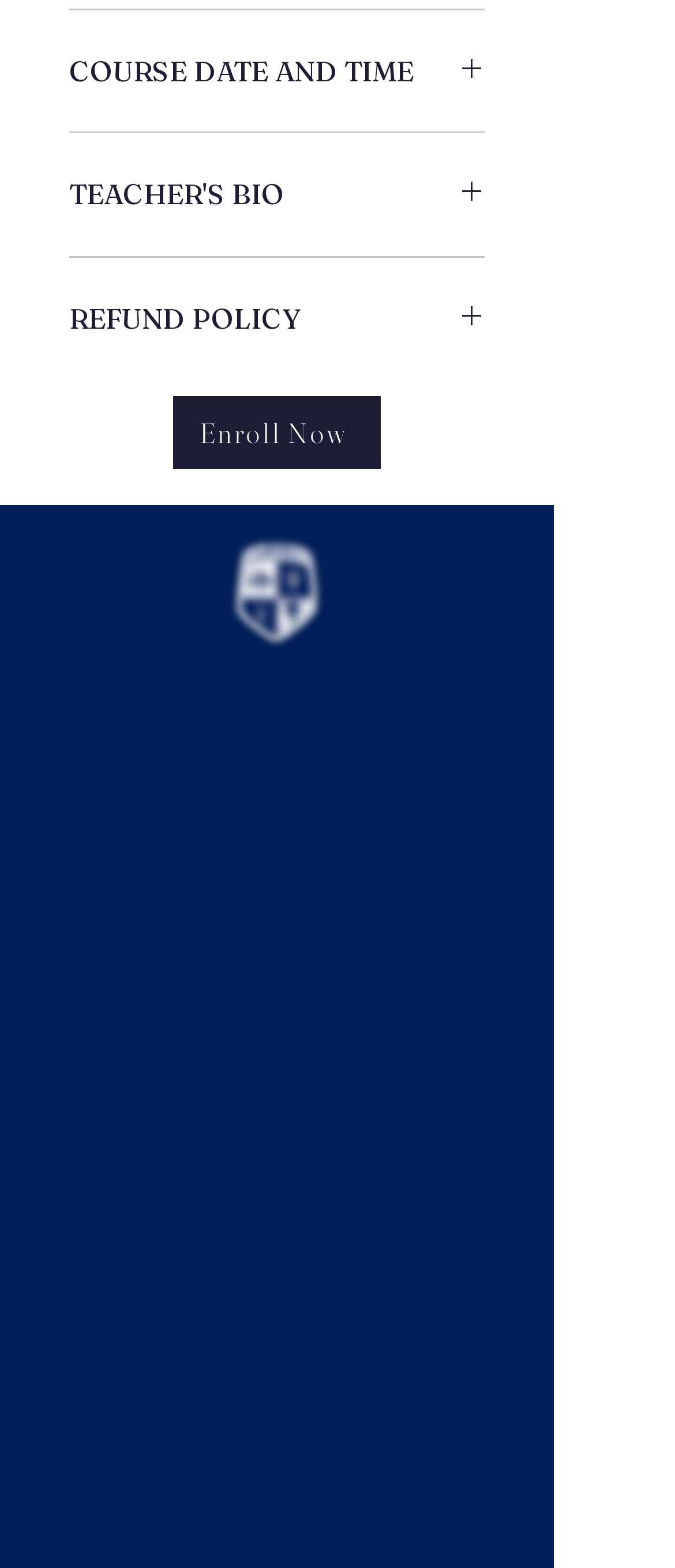Locate the bounding box coordinates of the element that should be clicked to execute the following instruction: "Check refund policy".

[0.103, 0.19, 0.718, 0.215]